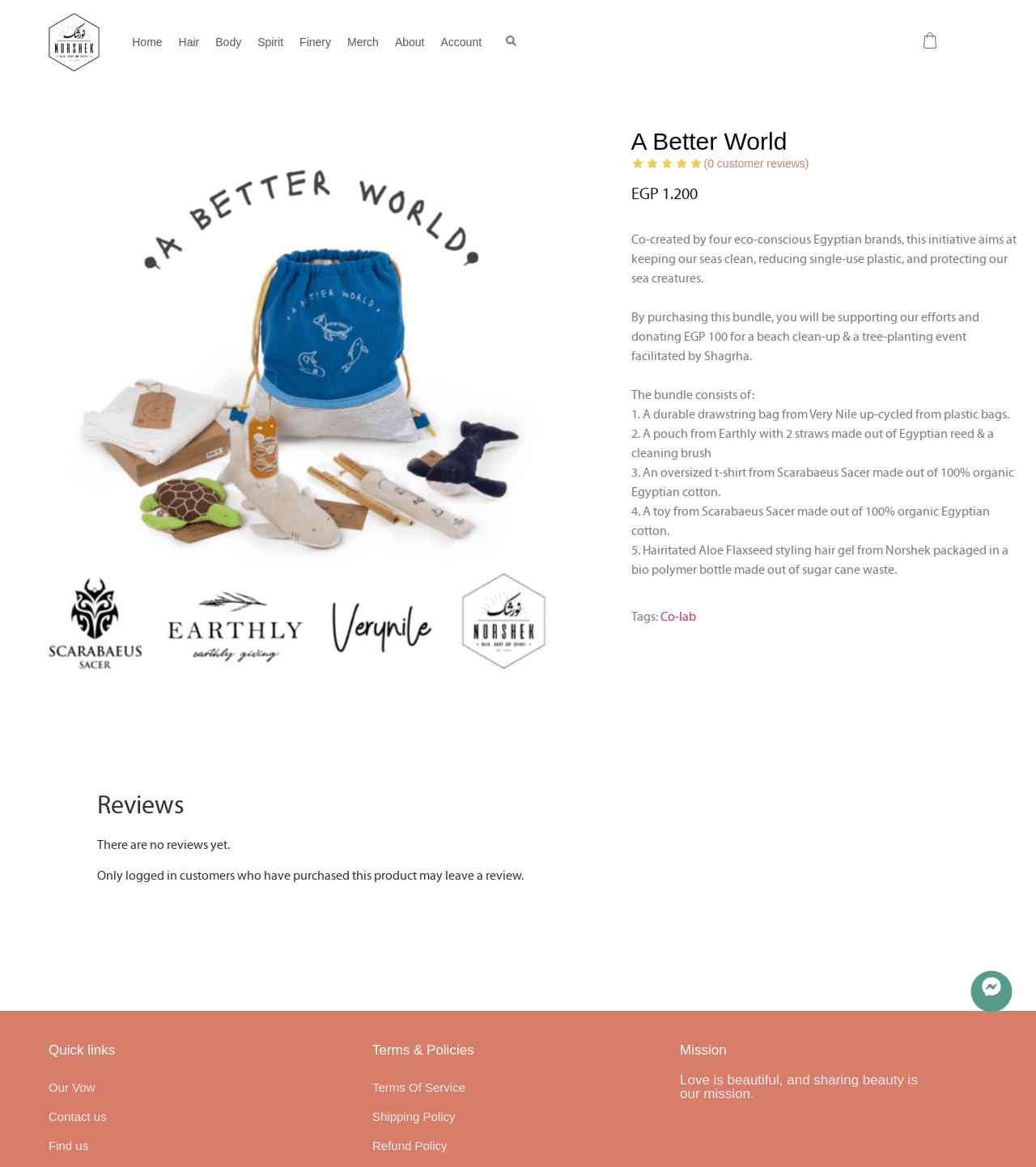Could you specify the bounding box coordinates for the clickable section to complete the following instruction: "Click the 'Home' link"?

[0.12, 0.02, 0.165, 0.052]